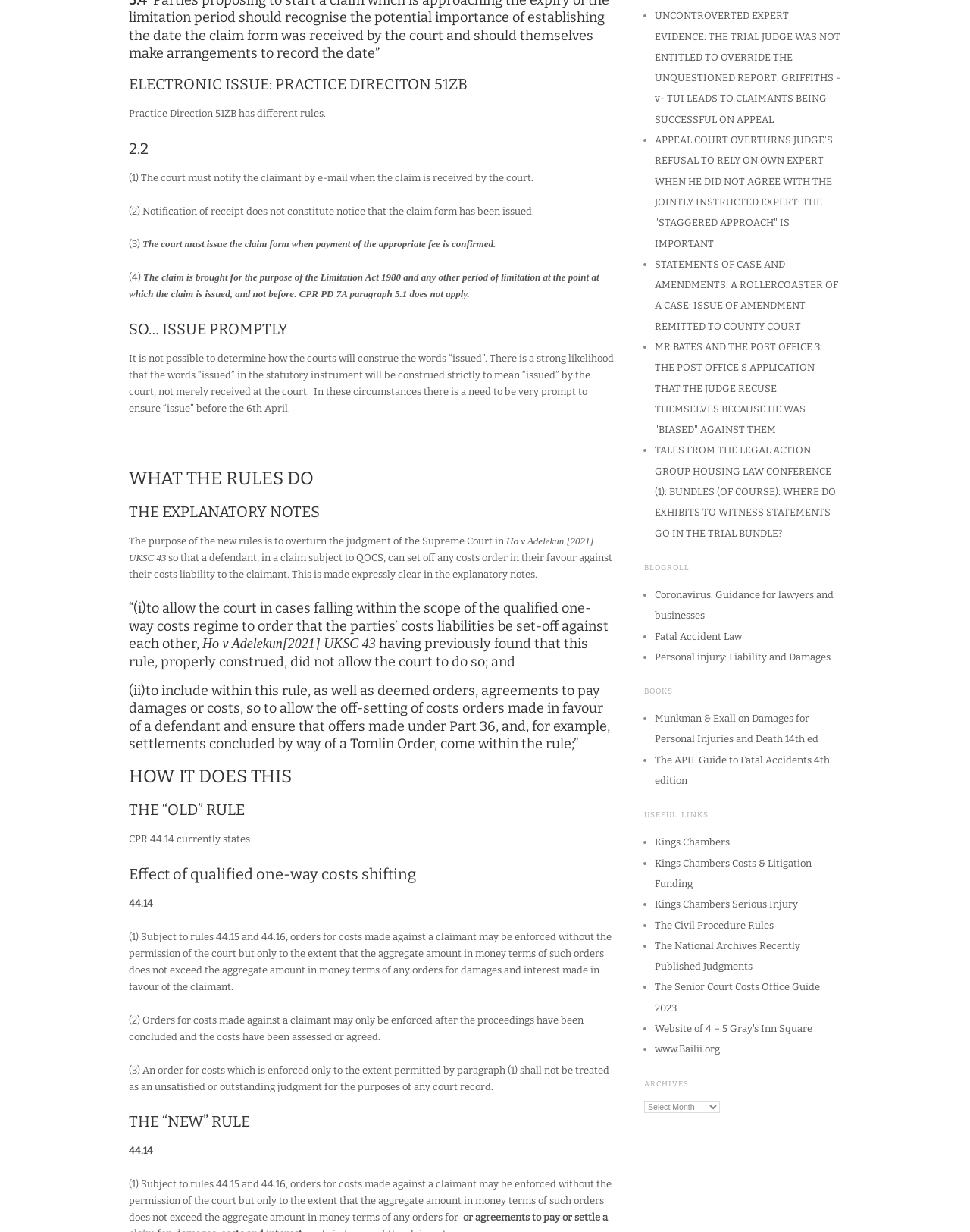Highlight the bounding box of the UI element that corresponds to this description: "The Civil Procedure Rules".

[0.675, 0.746, 0.798, 0.755]